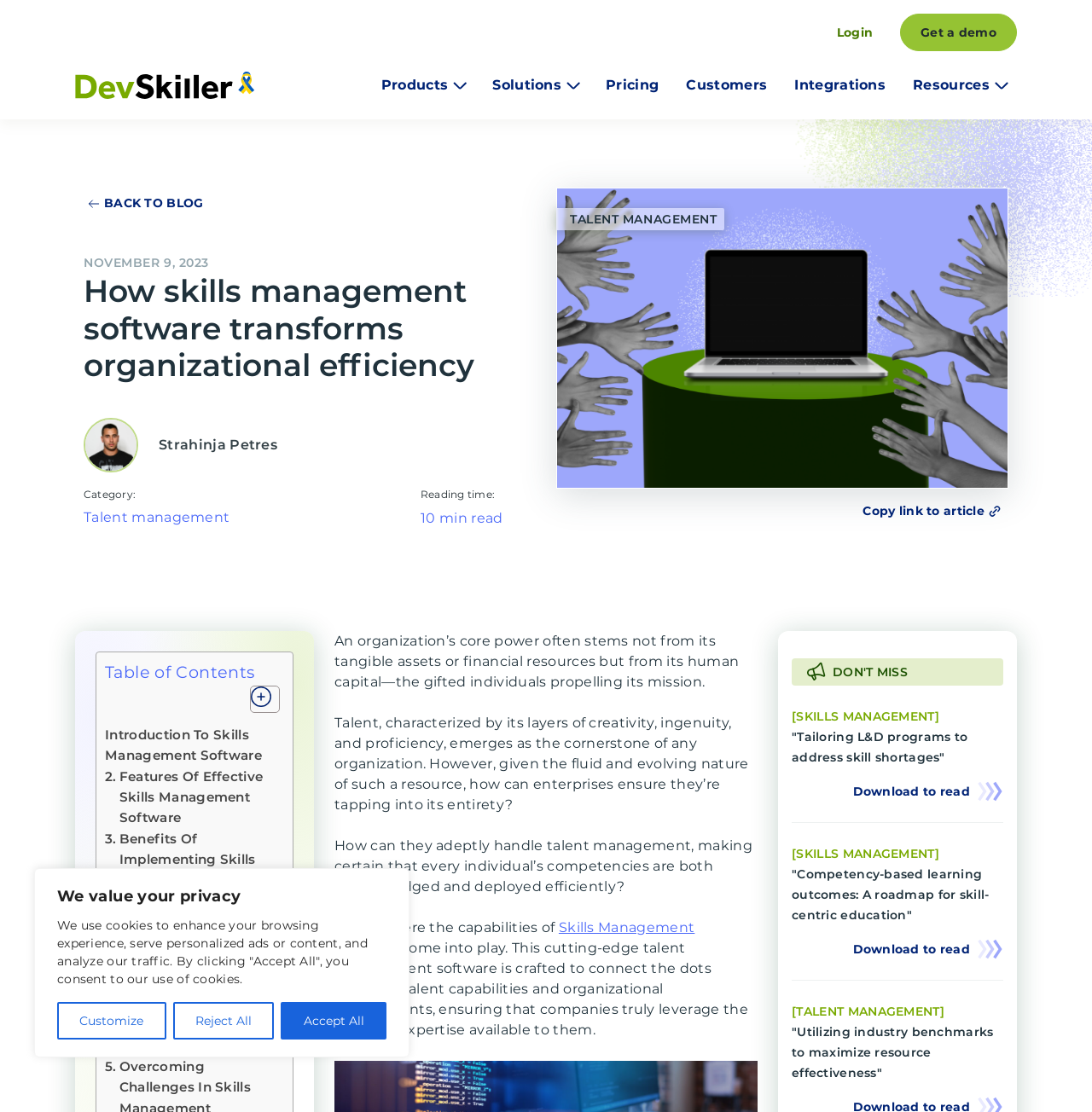Use a single word or phrase to answer the question: What is the purpose of skills management software?

To connect talent capabilities and organizational requirements